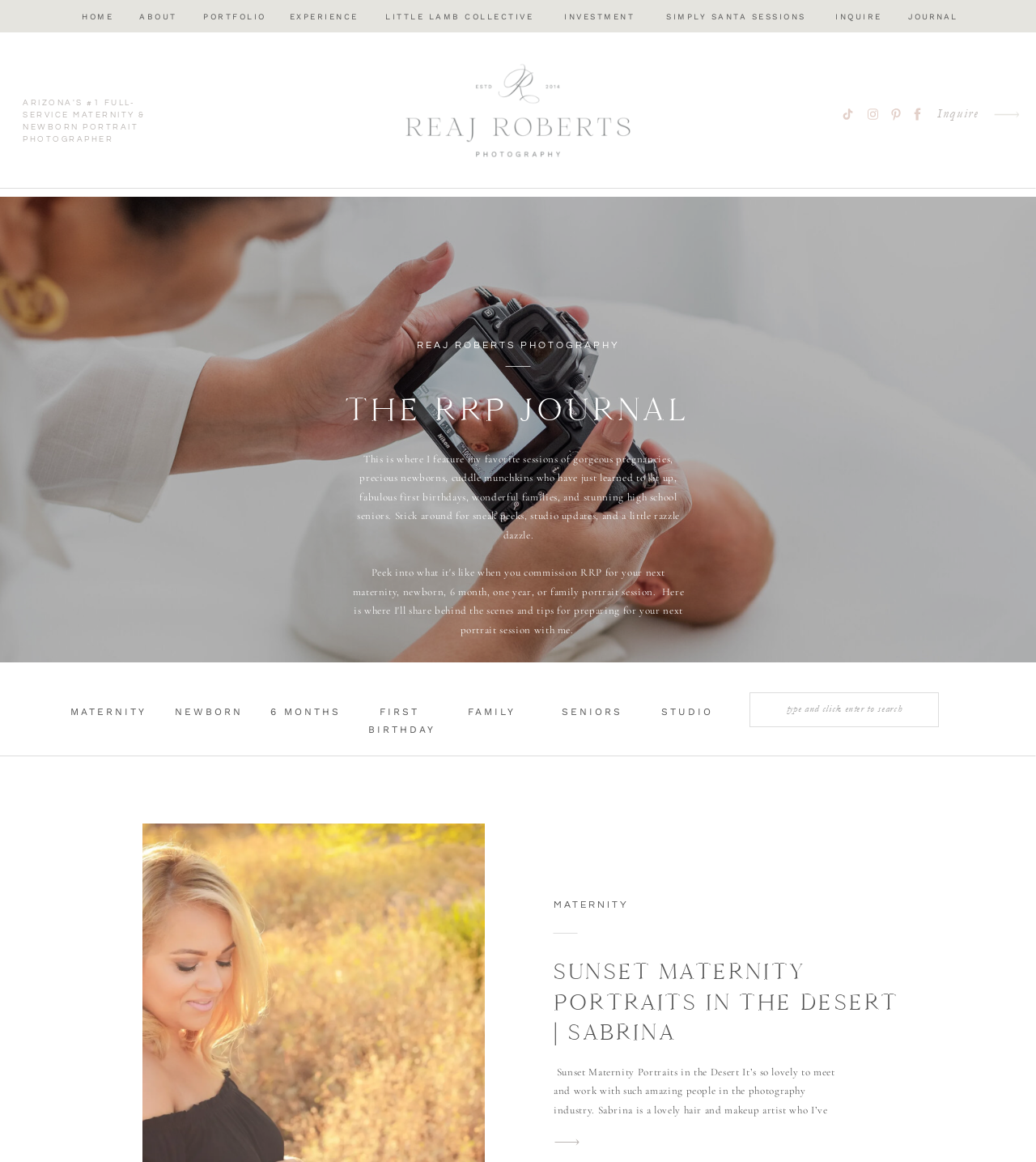Can you determine the main header of this webpage?

THE RRP JOURNAL
